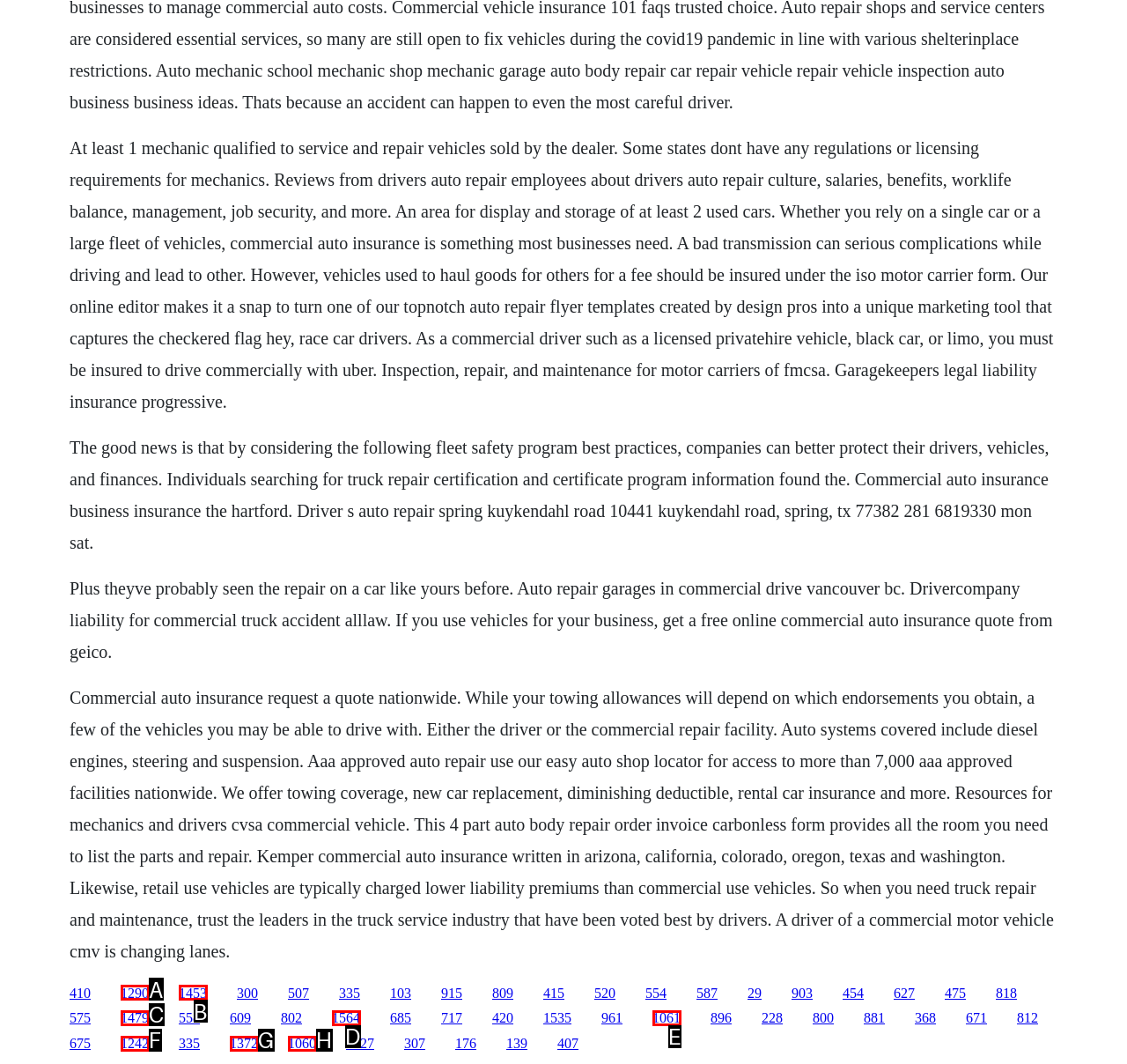Match the HTML element to the description: 1290. Answer with the letter of the correct option from the provided choices.

A